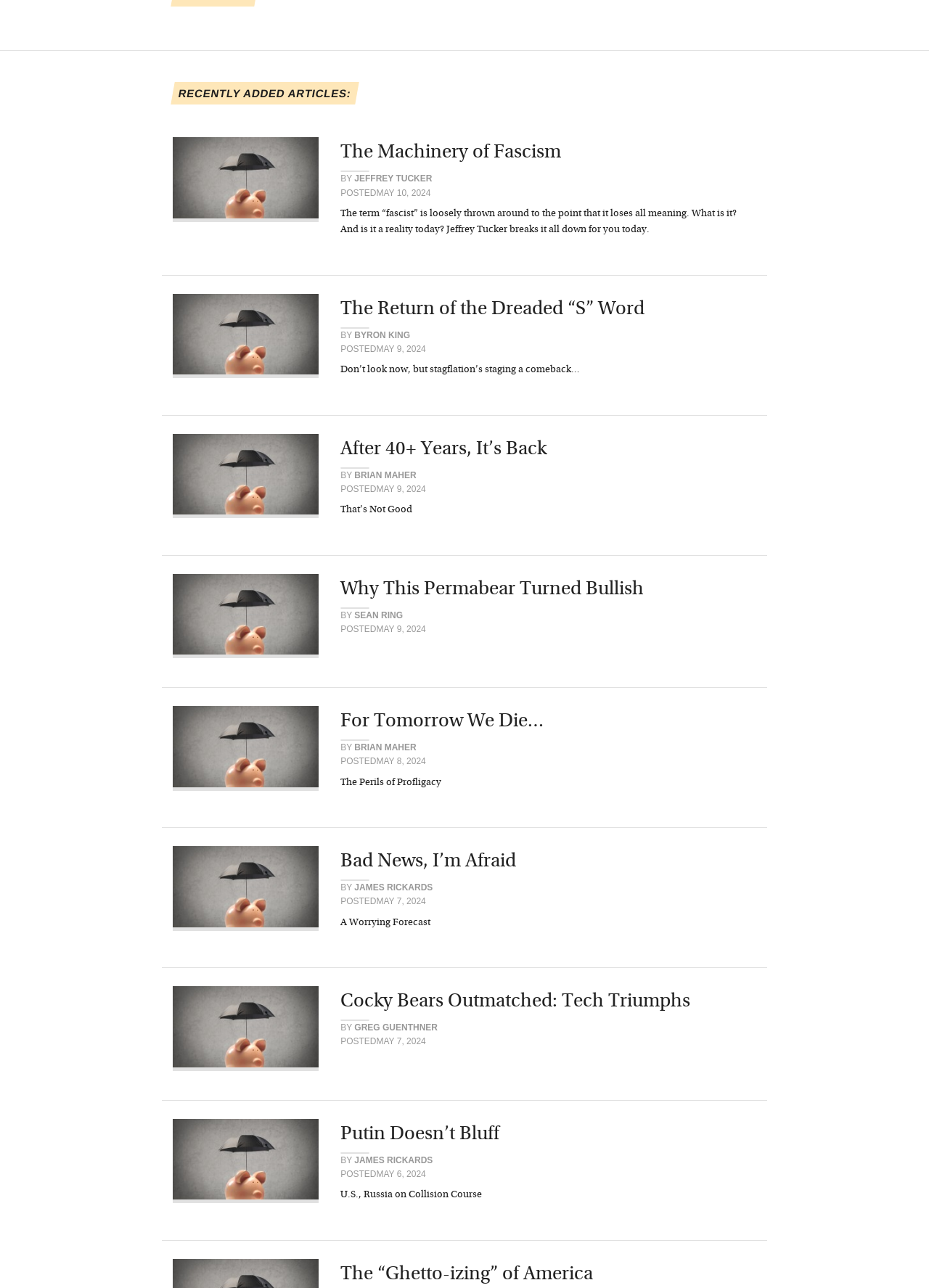Using the details in the image, give a detailed response to the question below:
What is the topic of the article 'Putin Doesn’t Bluff'?

The topic of the article 'Putin Doesn’t Bluff' is identified by the StaticText element with the text 'U.S., Russia on Collision Course'.